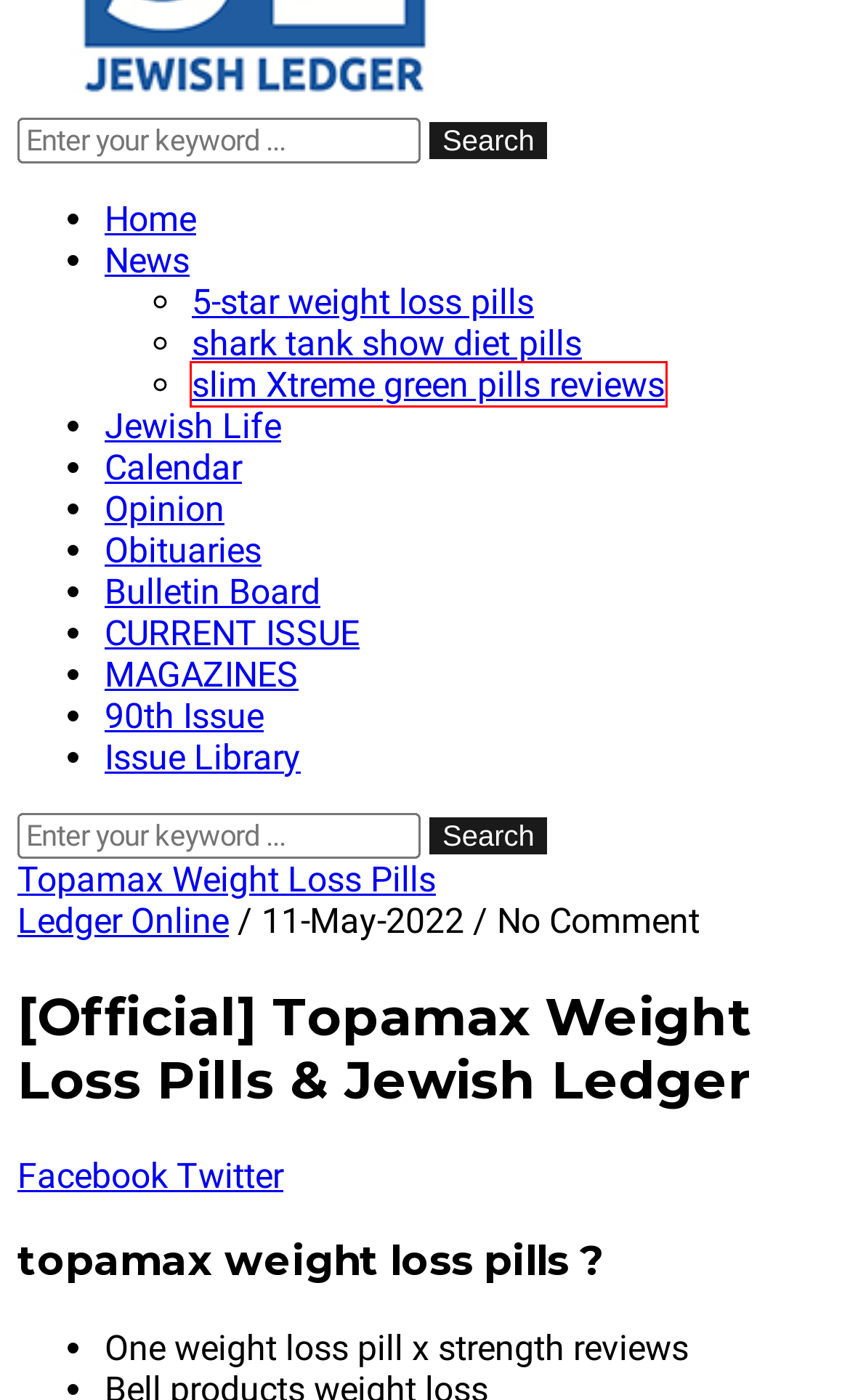You have a screenshot of a webpage with a red bounding box around an element. Identify the webpage description that best fits the new page that appears after clicking the selected element in the red bounding box. Here are the candidates:
A. Opinion Archives - Jewish Ledger
B. Ledger Online, Author at Jewish Ledger
C. Slim Xtreme Green Pills Reviews Jewish Ledger
D. Bulletin Board Archives - Jewish Ledger
E. Jewish Life Archives - Jewish Ledger
F. Contact Us - Jewish Ledger
G. Subscribe to the Ledger - Jewish Ledger
H. Vitamins That Reduce Appetite Proven Weight Loss Medications << Jewish Ledger

C